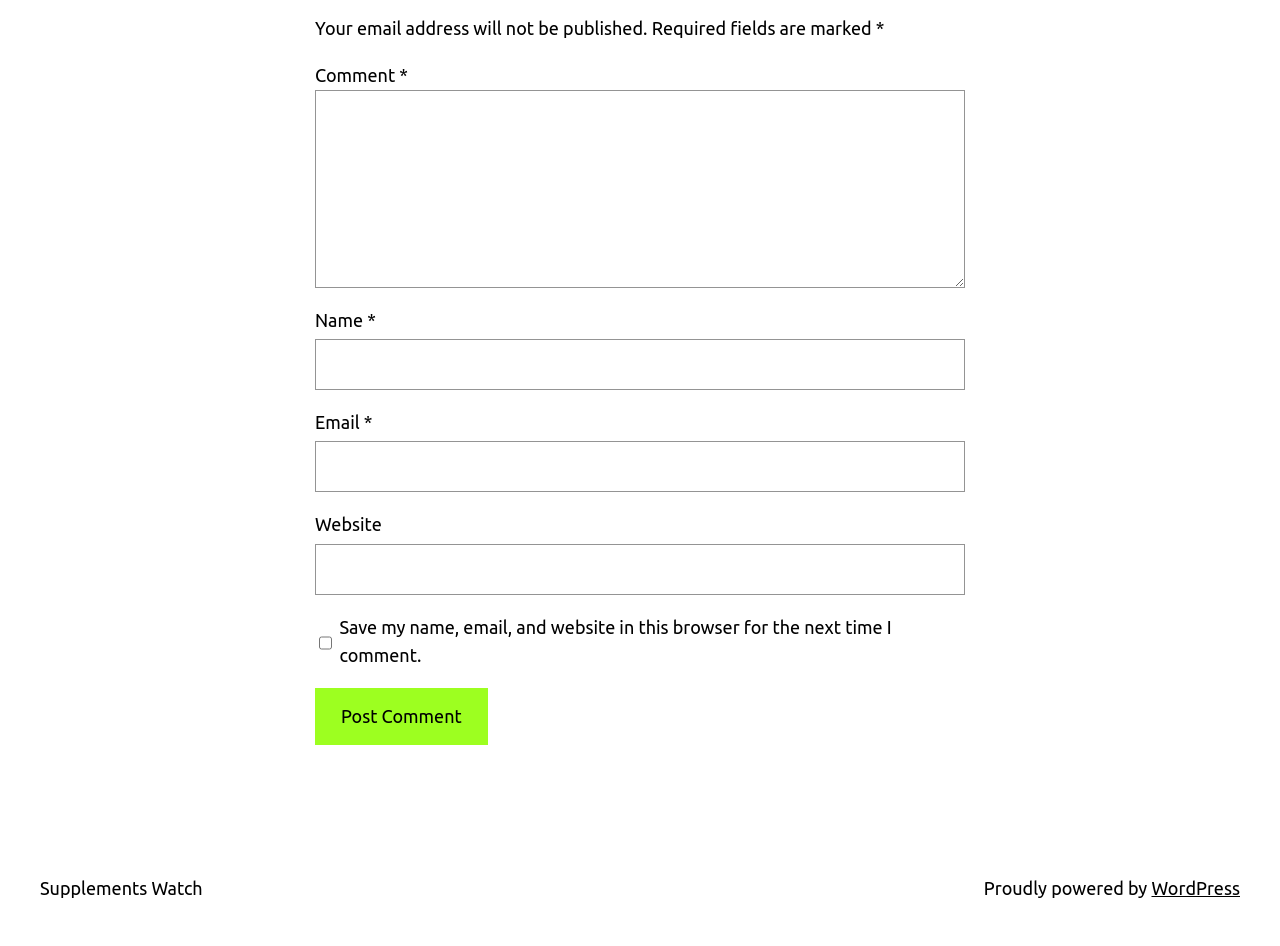Please identify the bounding box coordinates of the area that needs to be clicked to fulfill the following instruction: "Type your name."

[0.246, 0.358, 0.754, 0.412]